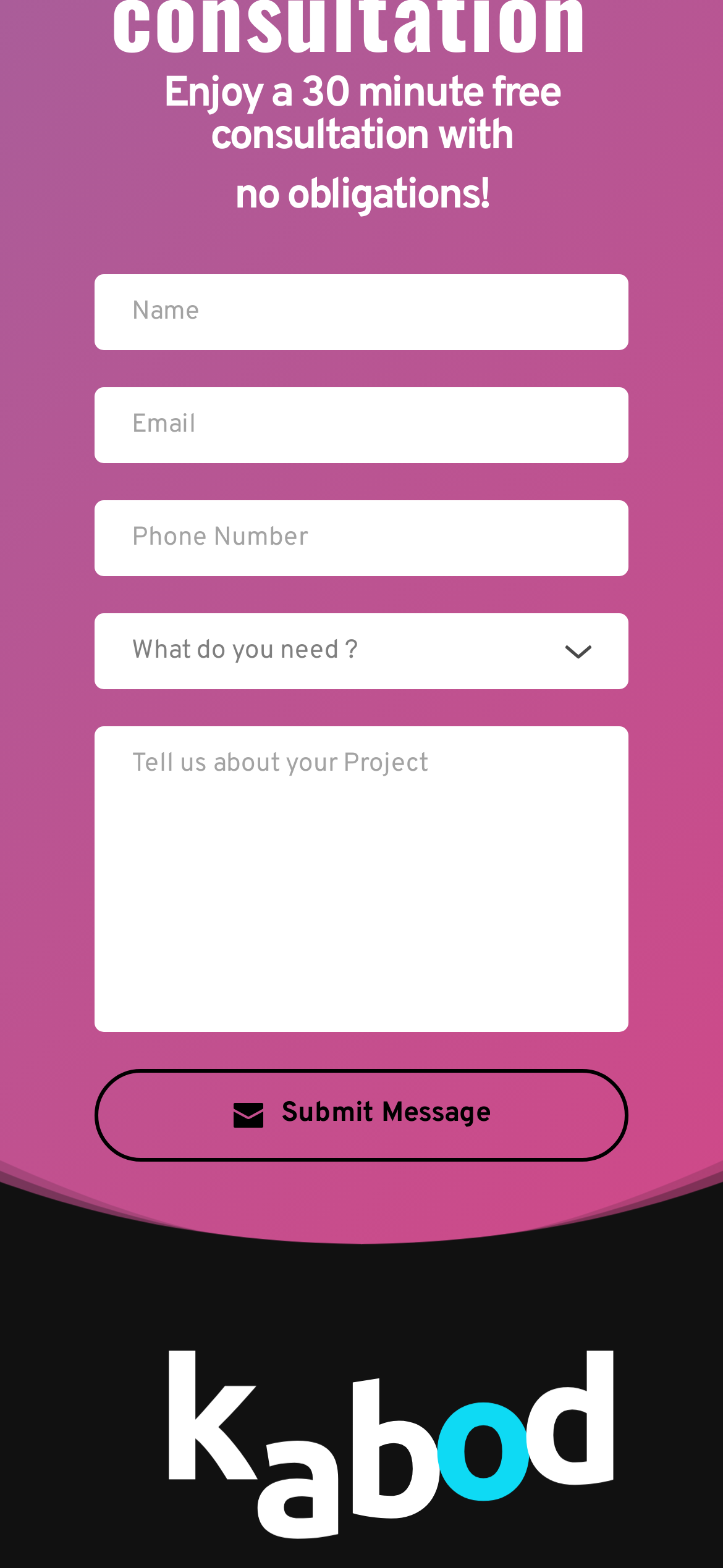What is the function of the combobox?
Please respond to the question with a detailed and informative answer.

The combobox has a searchbox with the placeholder 'What do you need?' and an image next to it. This suggests that the combobox is used to select a service or option from a list, and the searchbox allows the user to search for a specific option.